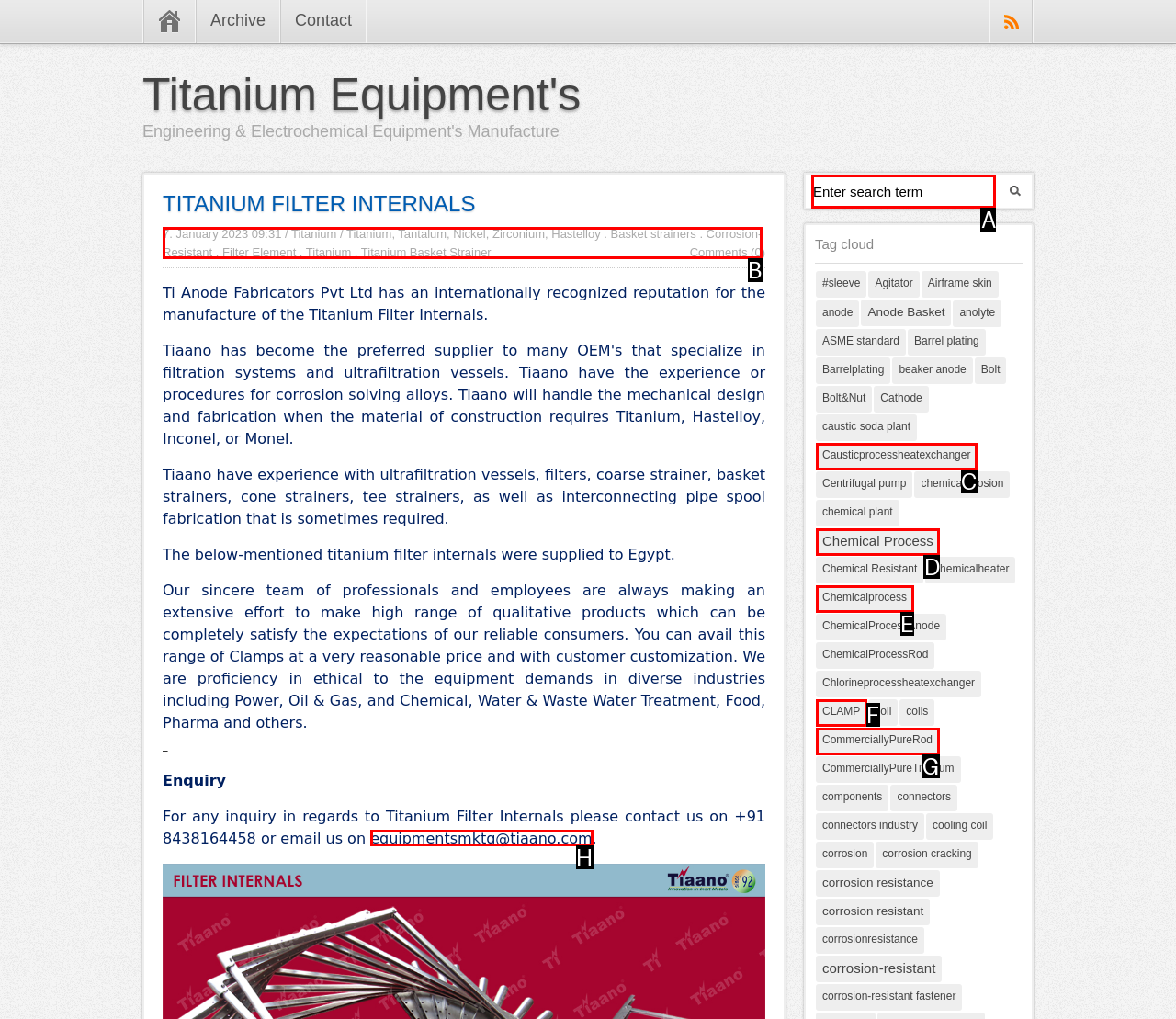Identify the letter of the UI element needed to carry out the task: Contact us via email
Reply with the letter of the chosen option.

H